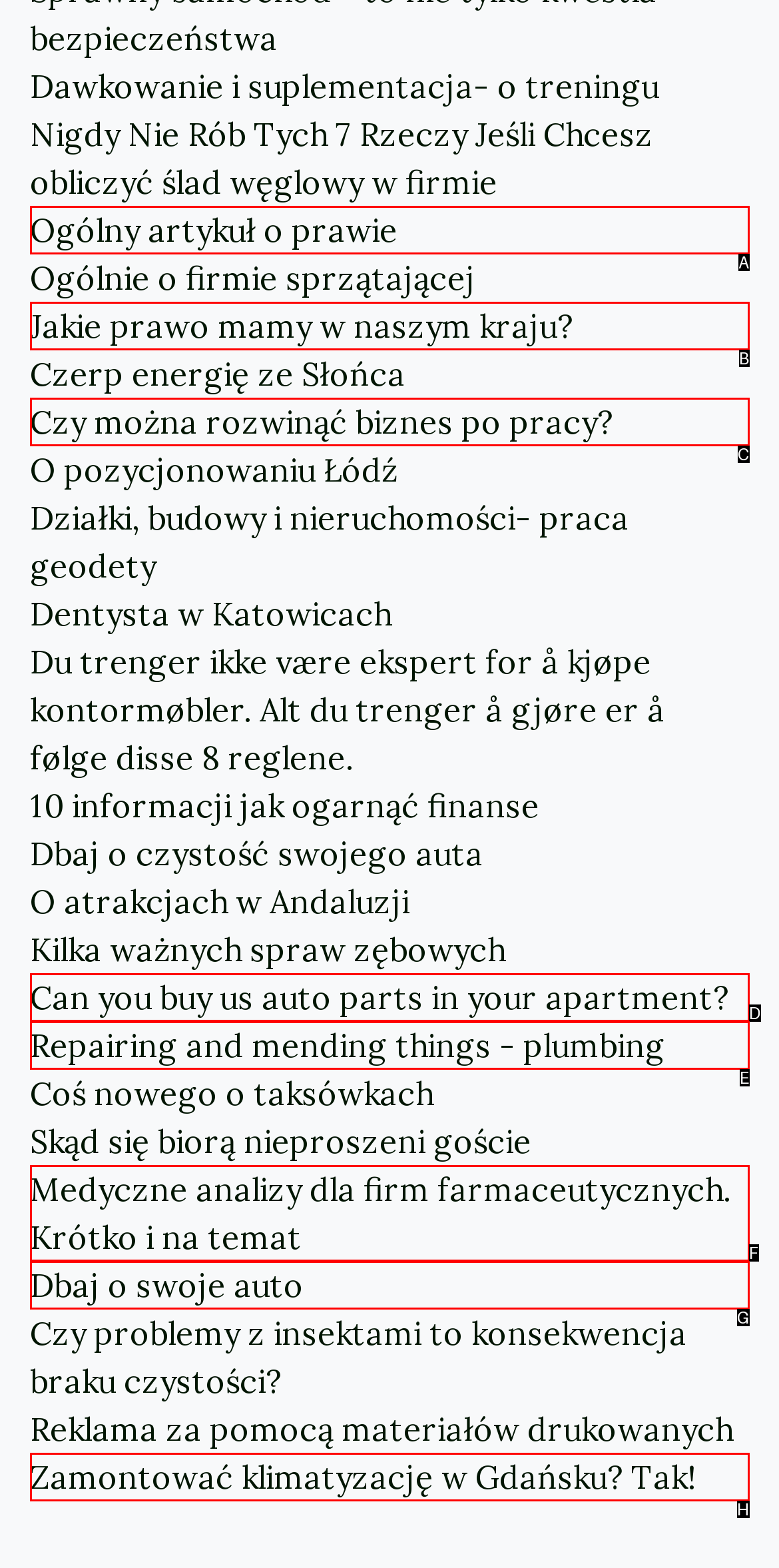Determine which HTML element fits the description: Zamontować klimatyzację w Gdańsku? Tak!. Answer with the letter corresponding to the correct choice.

H